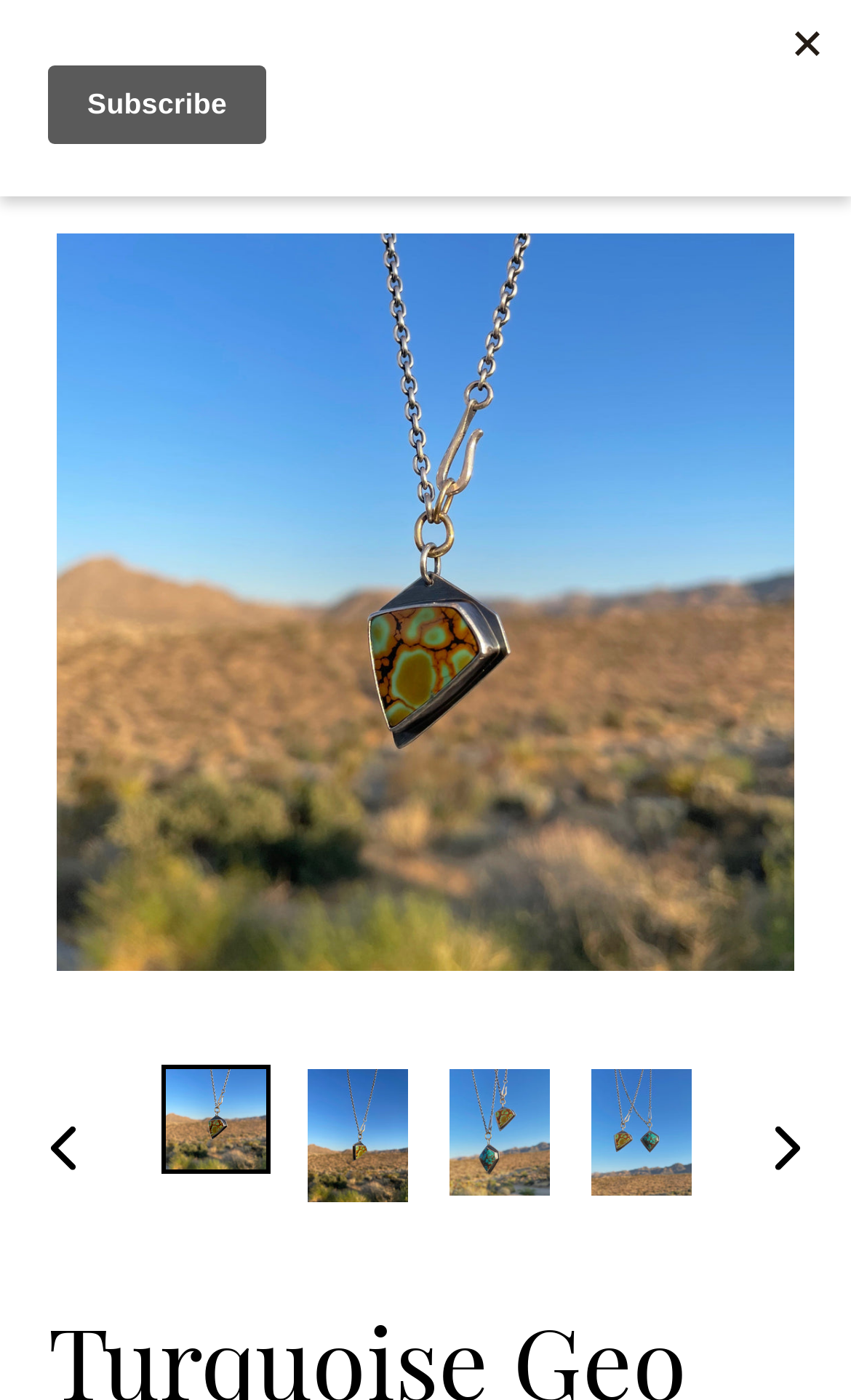Provide the bounding box coordinates of the HTML element described as: "Sierra Keylin". The bounding box coordinates should be four float numbers between 0 and 1, i.e., [left, top, right, bottom].

[0.056, 0.055, 0.596, 0.101]